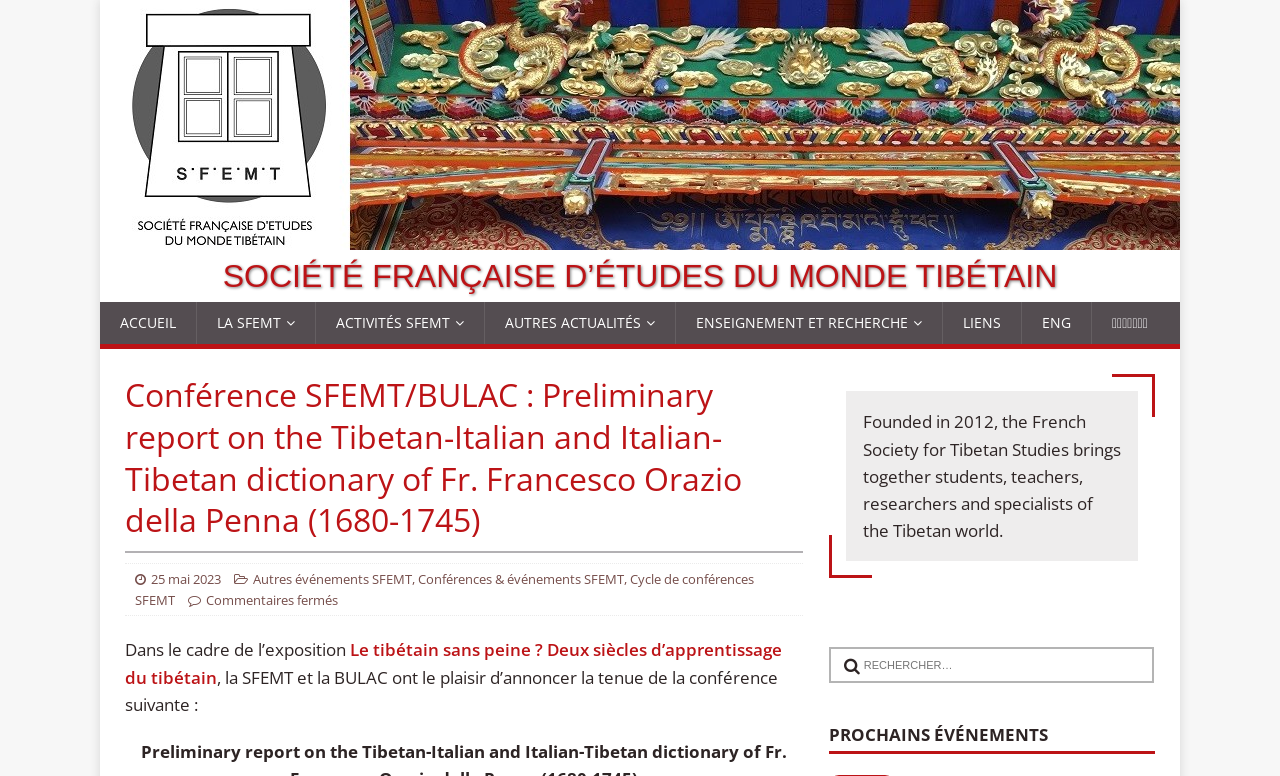What is the purpose of the search box?
Use the information from the screenshot to give a comprehensive response to the question.

The search box is located at the bottom of the webpage and has a magnifying glass icon, indicating that it is used to search for something on the website.